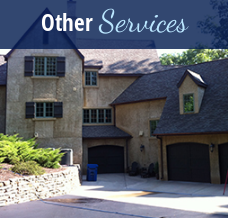Generate a descriptive account of all visible items and actions in the image.

The image depicts a beautifully structured house with a charming exterior, showcasing a blend of architectural styles. The building features large, multi-paned windows adorned with green shutters, providing a touch of classic elegance. The well-maintained driveway leads to an expansive garage, where two doors offer easy access, suggesting ample space for vehicles. Lush greenery flourishes in the foreground, enhancing the overall aesthetic appeal of the property. At the top of the image, the text "Other Services" indicates that this is part of a service offering, inviting customers to explore additional cleaning options beyond traditional window cleaning. This imagery aims to convey professionalism and quality in service, appealing to homeowners seeking comprehensive care for their properties.